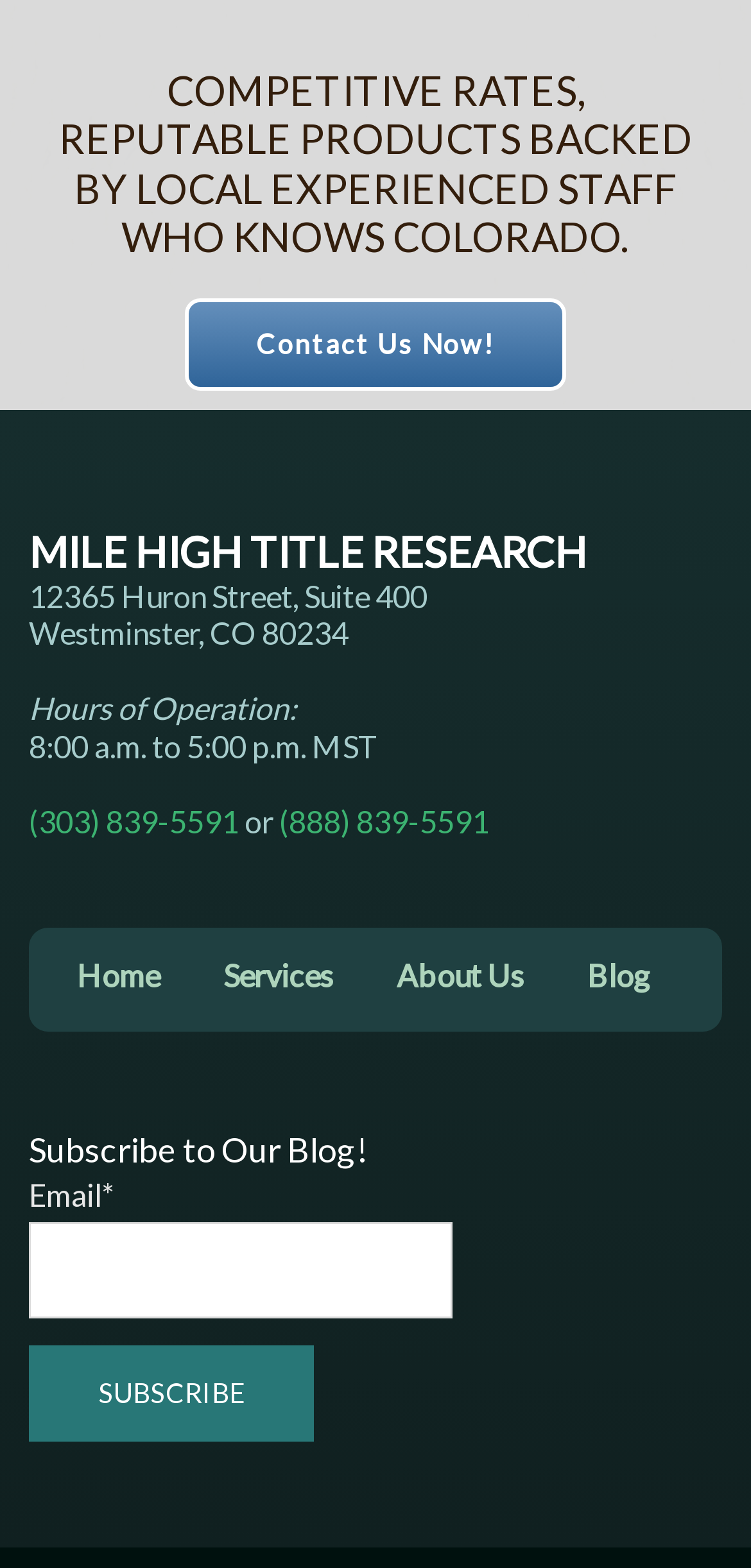Select the bounding box coordinates of the element I need to click to carry out the following instruction: "Go to the About Us page".

[0.528, 0.61, 0.697, 0.633]